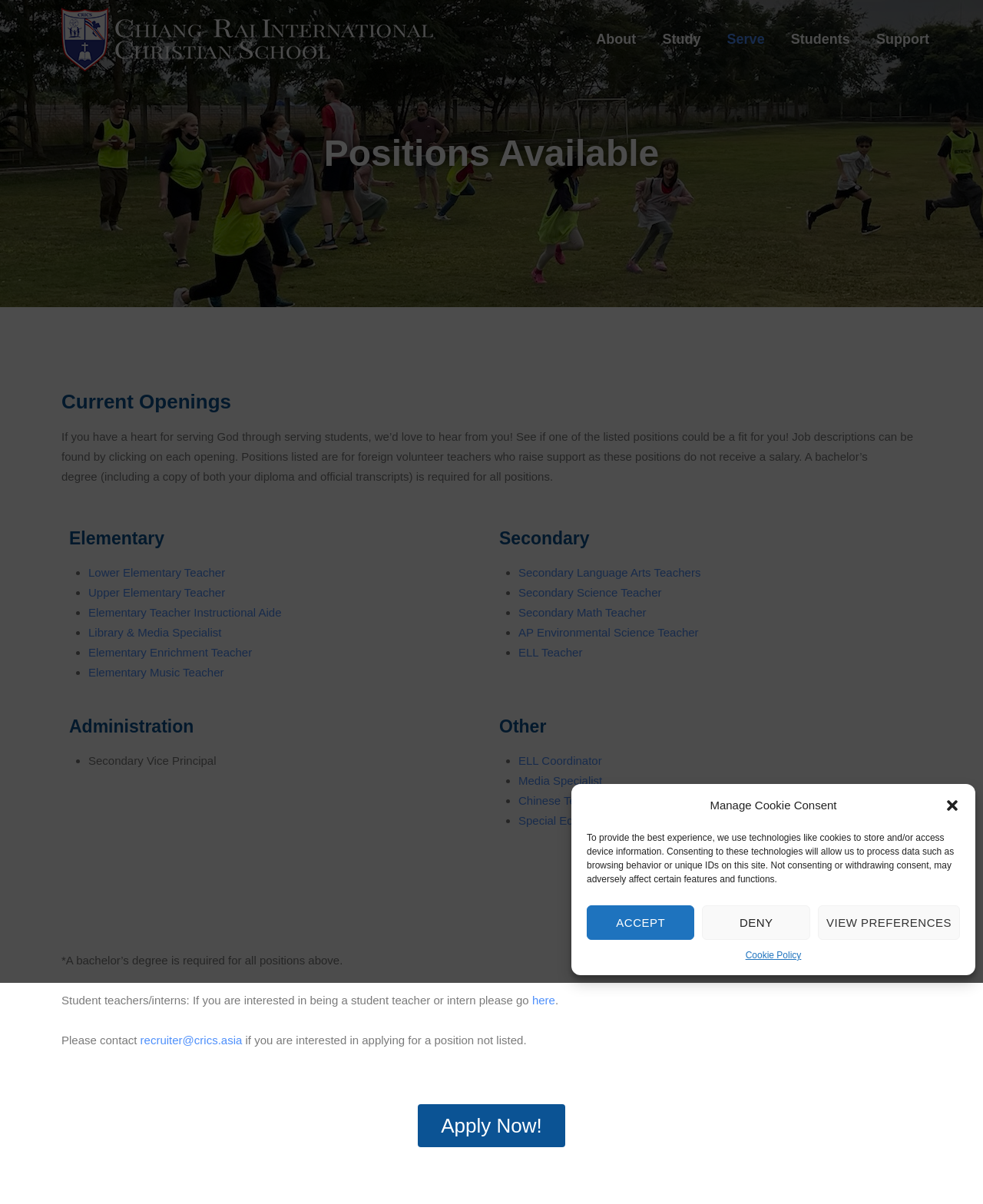Could you please study the image and provide a detailed answer to the question:
What is required for all positions?

According to the webpage, a bachelor's degree is required for all positions, as stated in the text '*A bachelor’s degree is required for all positions above.' and also mentioned in the job descriptions.